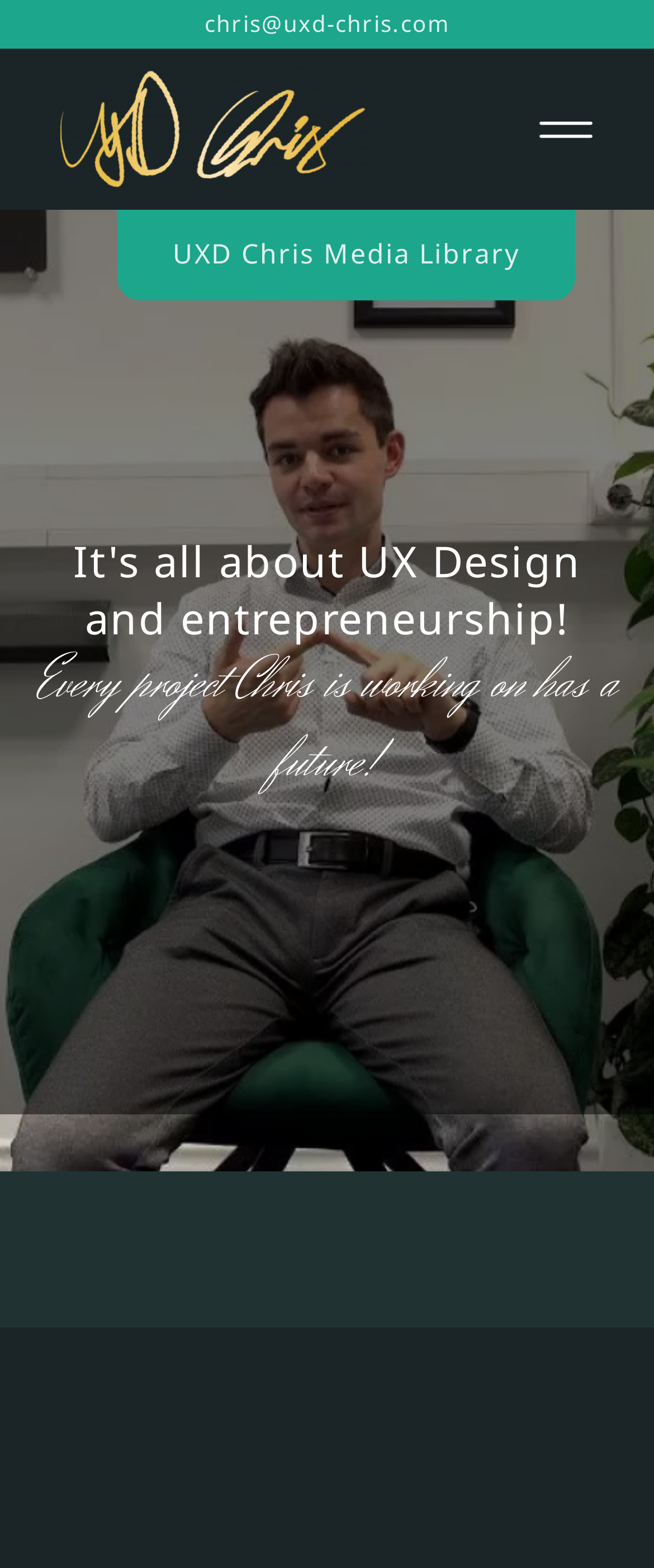Please locate the bounding box coordinates of the region I need to click to follow this instruction: "Go to INTRO page".

[0.728, 0.208, 0.867, 0.231]